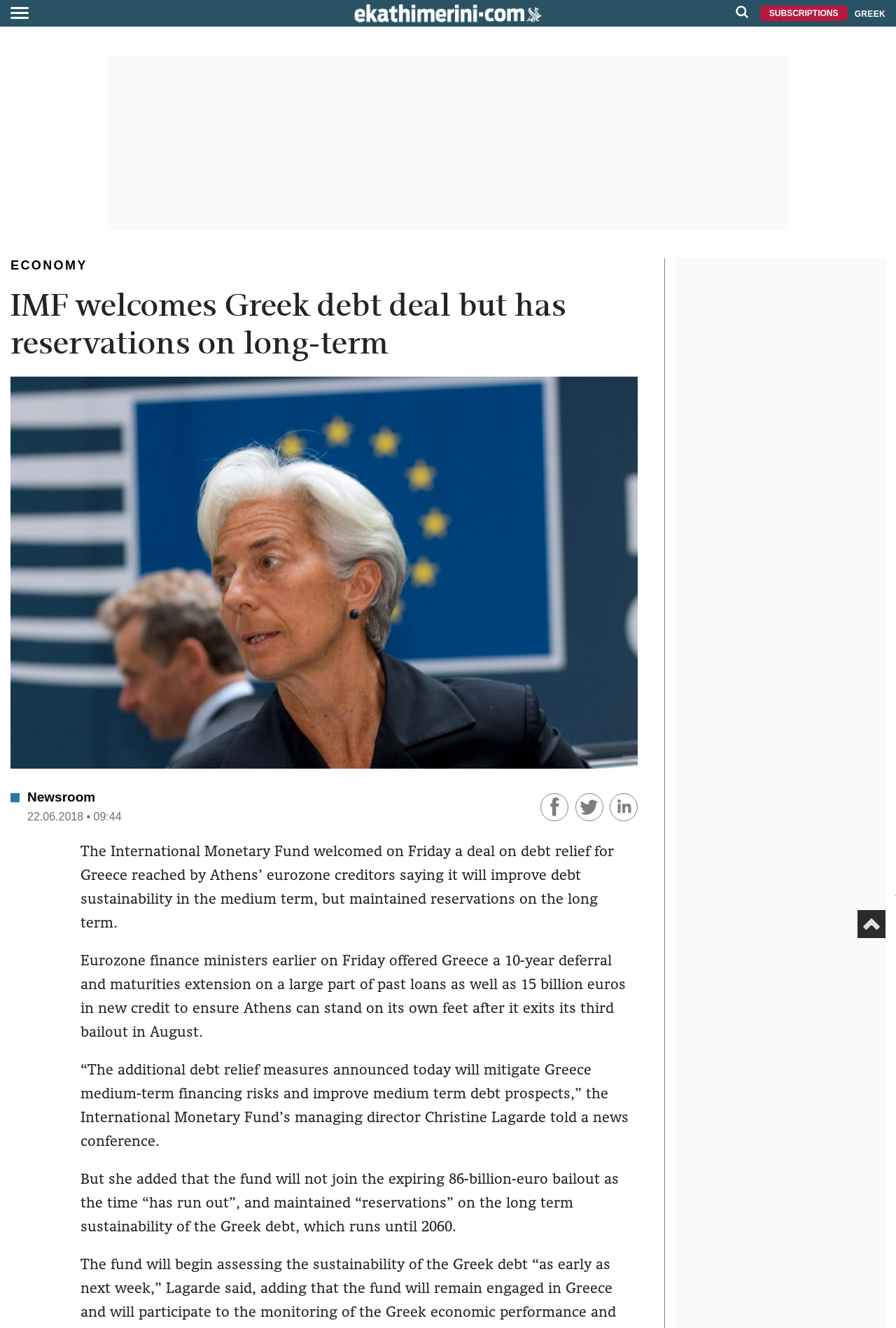Point out the bounding box coordinates of the section to click in order to follow this instruction: "Scroll to top".

[0.961, 0.69, 0.984, 0.699]